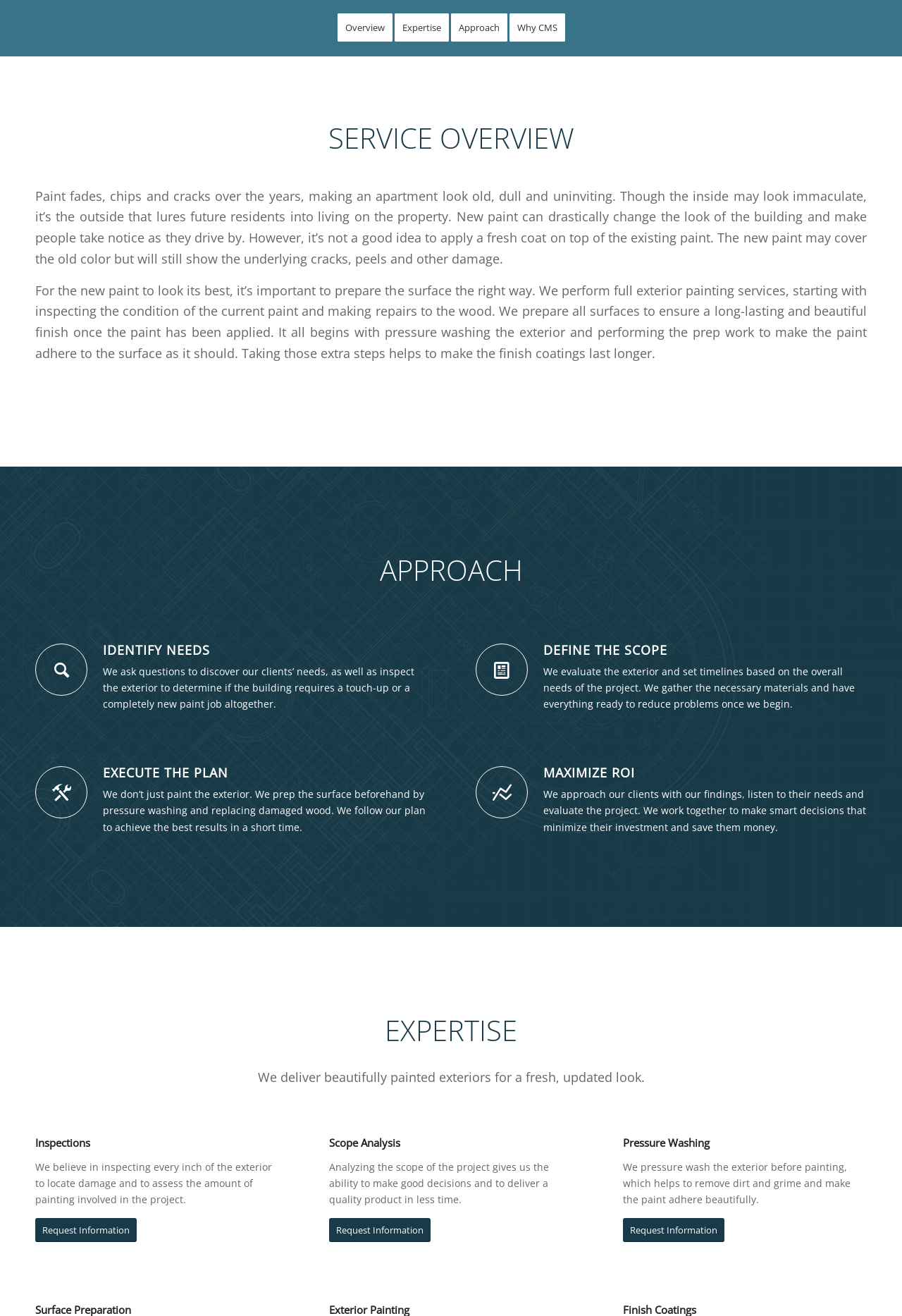Determine the bounding box for the described UI element: "Quick search".

None